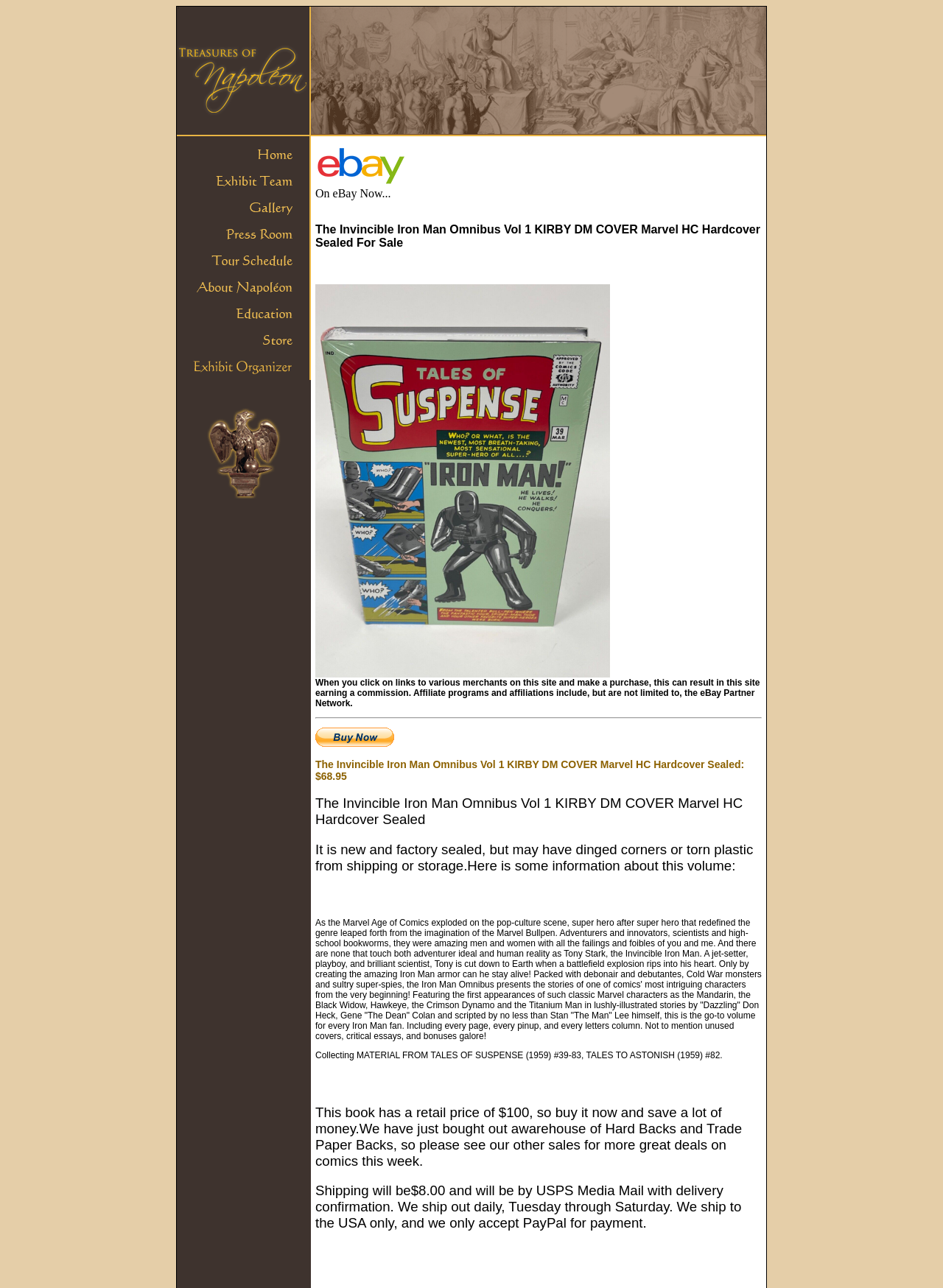Mark the bounding box of the element that matches the following description: "alt="Buy Now" title="Buy Now"".

[0.334, 0.573, 0.418, 0.581]